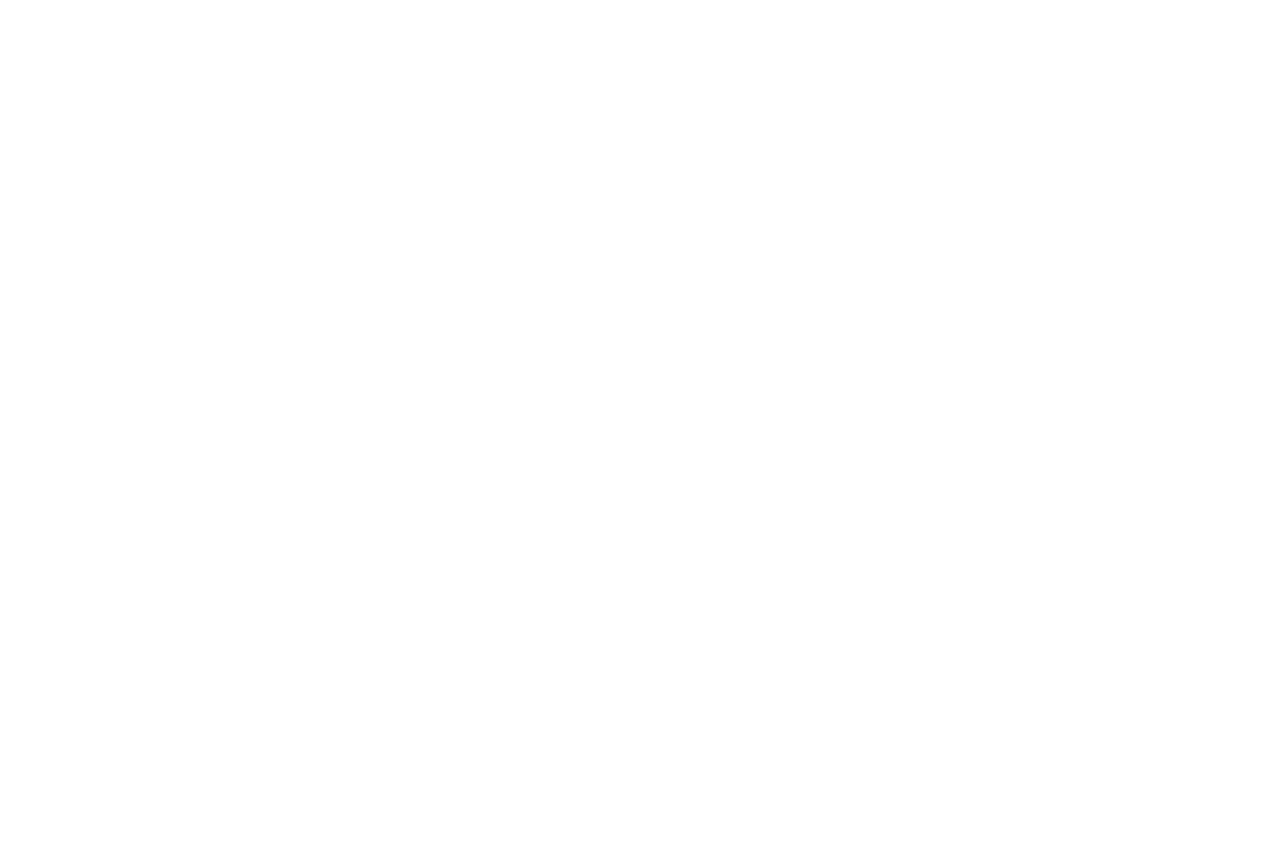Can you provide the bounding box coordinates for the element that should be clicked to implement the instruction: "Call the office at (877) 561-2339"?

[0.062, 0.076, 0.195, 0.113]